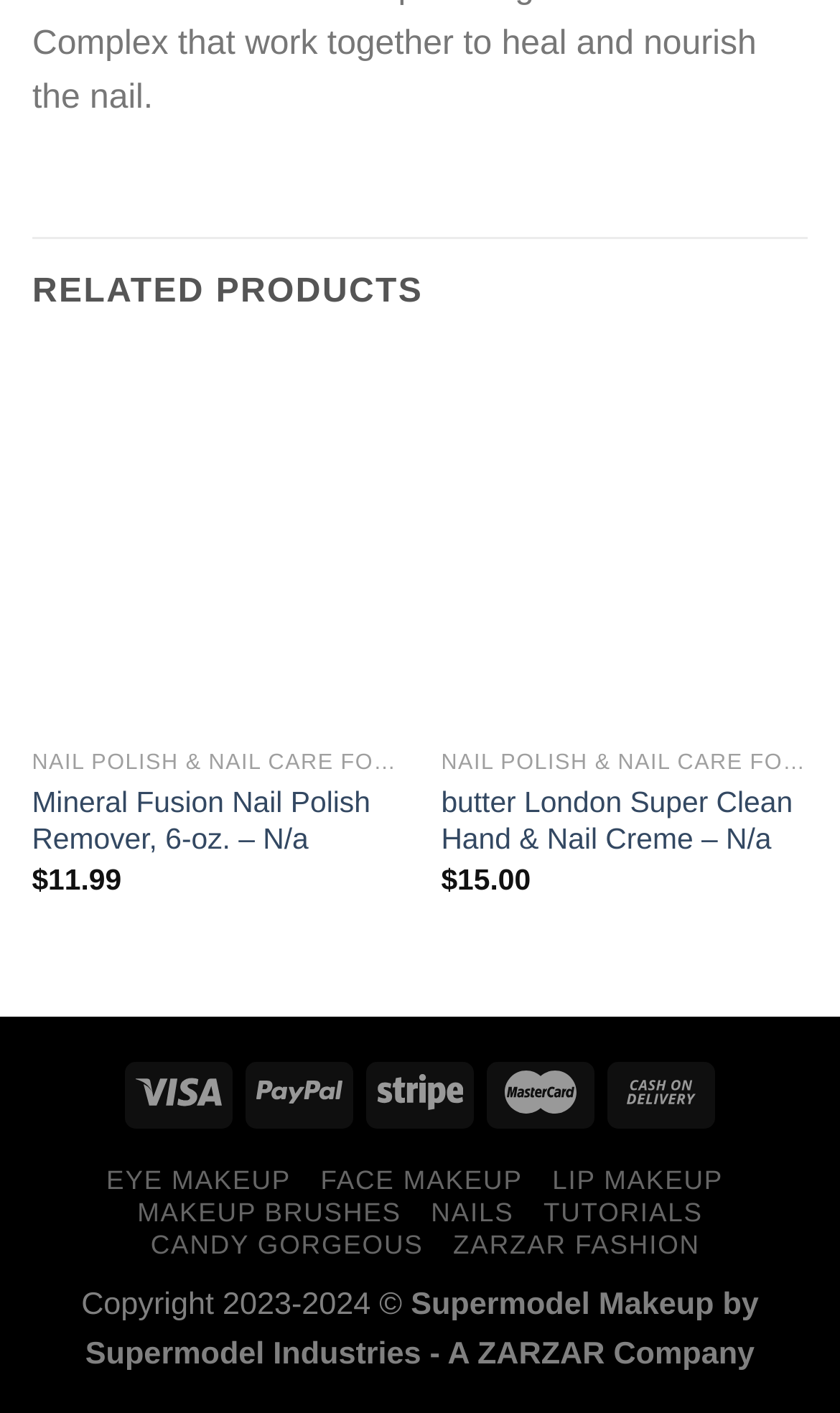How many links are there in the bottom navigation menu? Refer to the image and provide a one-word or short phrase answer.

7